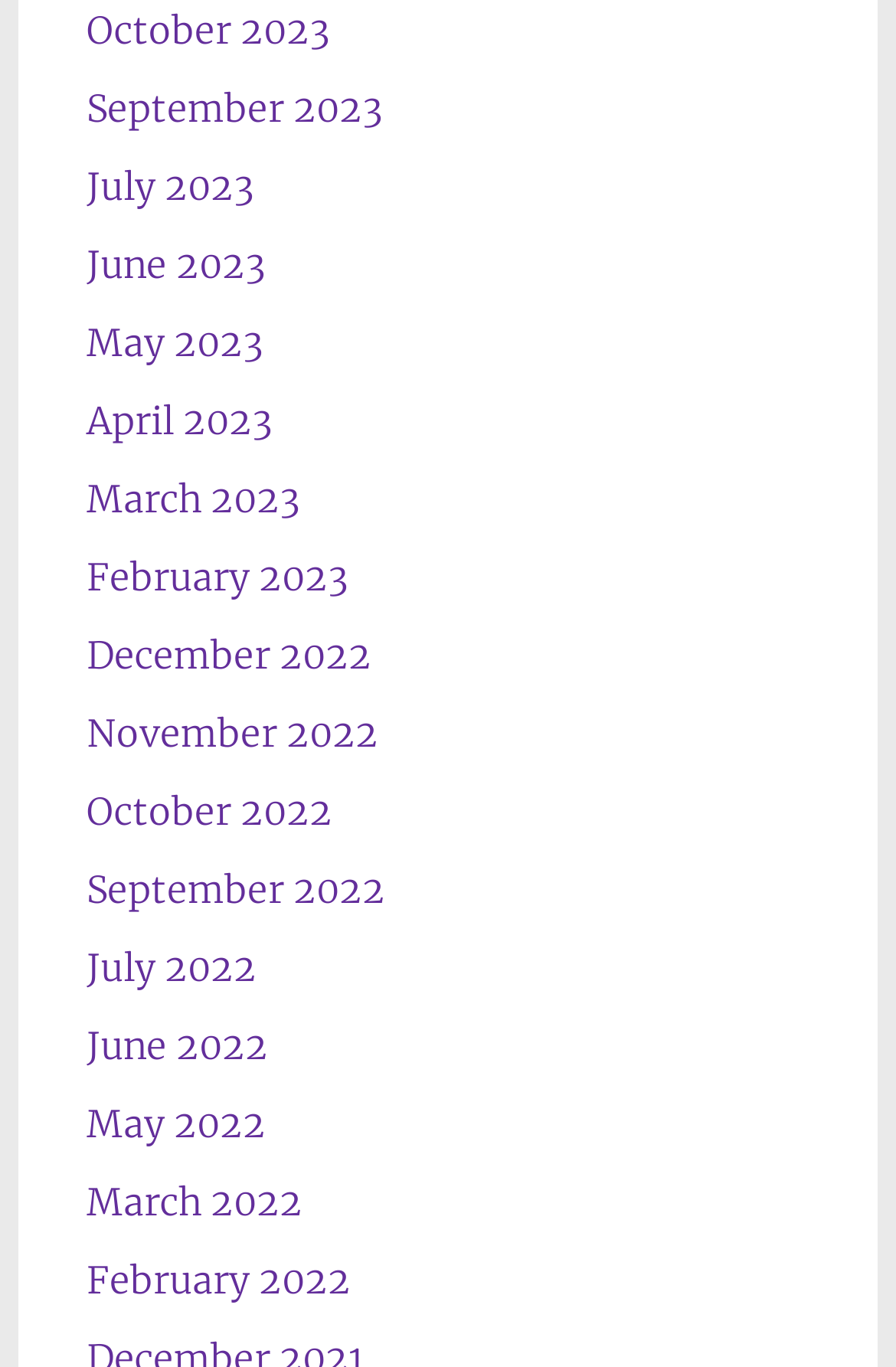Use a single word or phrase to answer this question: 
How many months are listed in 2022?

4